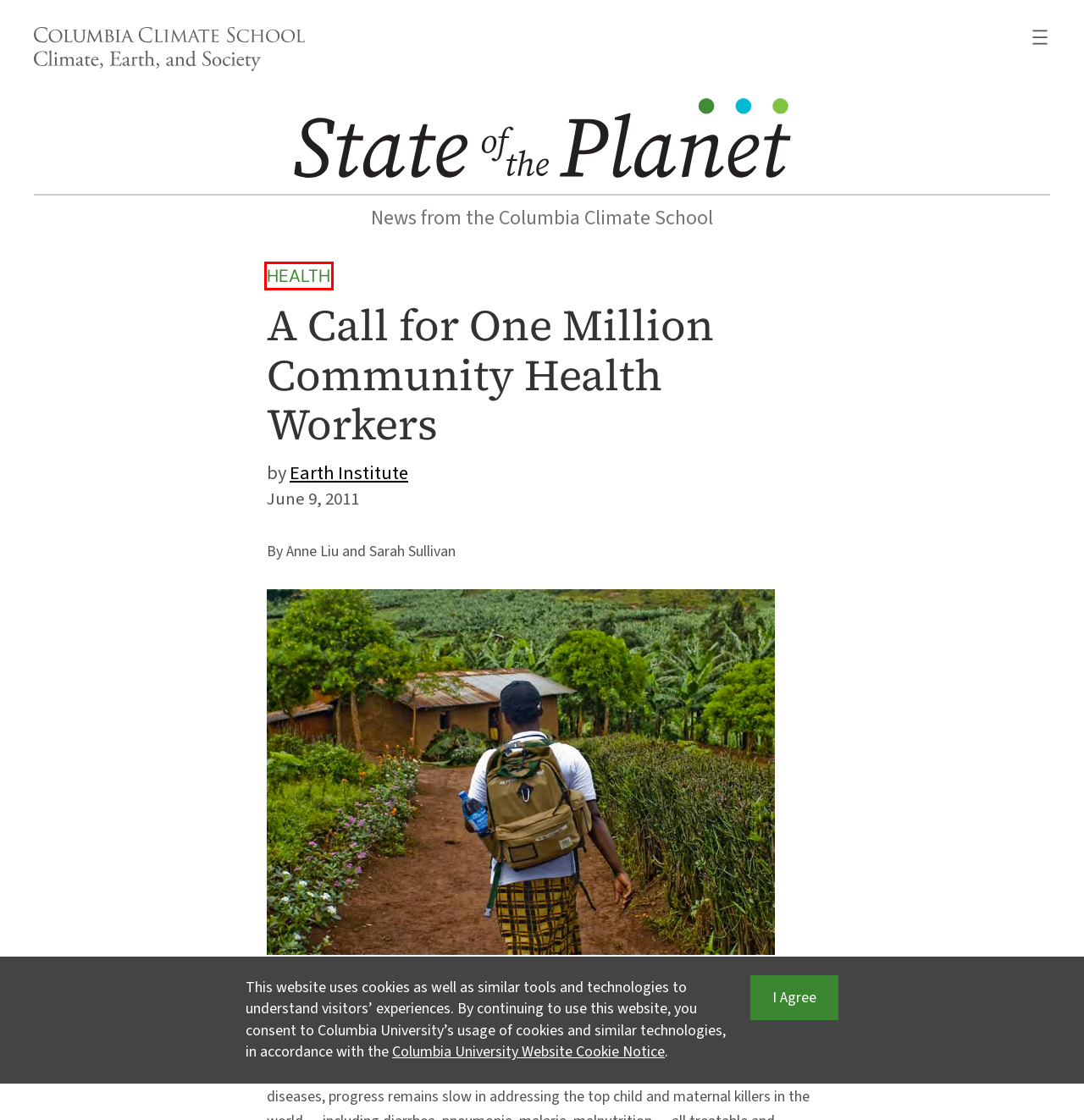Examine the screenshot of a webpage with a red bounding box around a specific UI element. Identify which webpage description best matches the new webpage that appears after clicking the element in the red bounding box. Here are the candidates:
A. World leaders renew commitment to AIDS, health and sustainable development | UNAIDS
B. Mobile Health Tools Help Prevent Mother-to-Child Transmission of HIV – State of the Planet
C. Millennium Villages – State of the Planet
D. Ask a Question / Suggest a Story – State of the Planet
E. Earth Institute – State of the Planet
F. Health – State of the Planet
G. MDGs – State of the Planet
H. State of the Planet – News from the Columbia Climate School

F